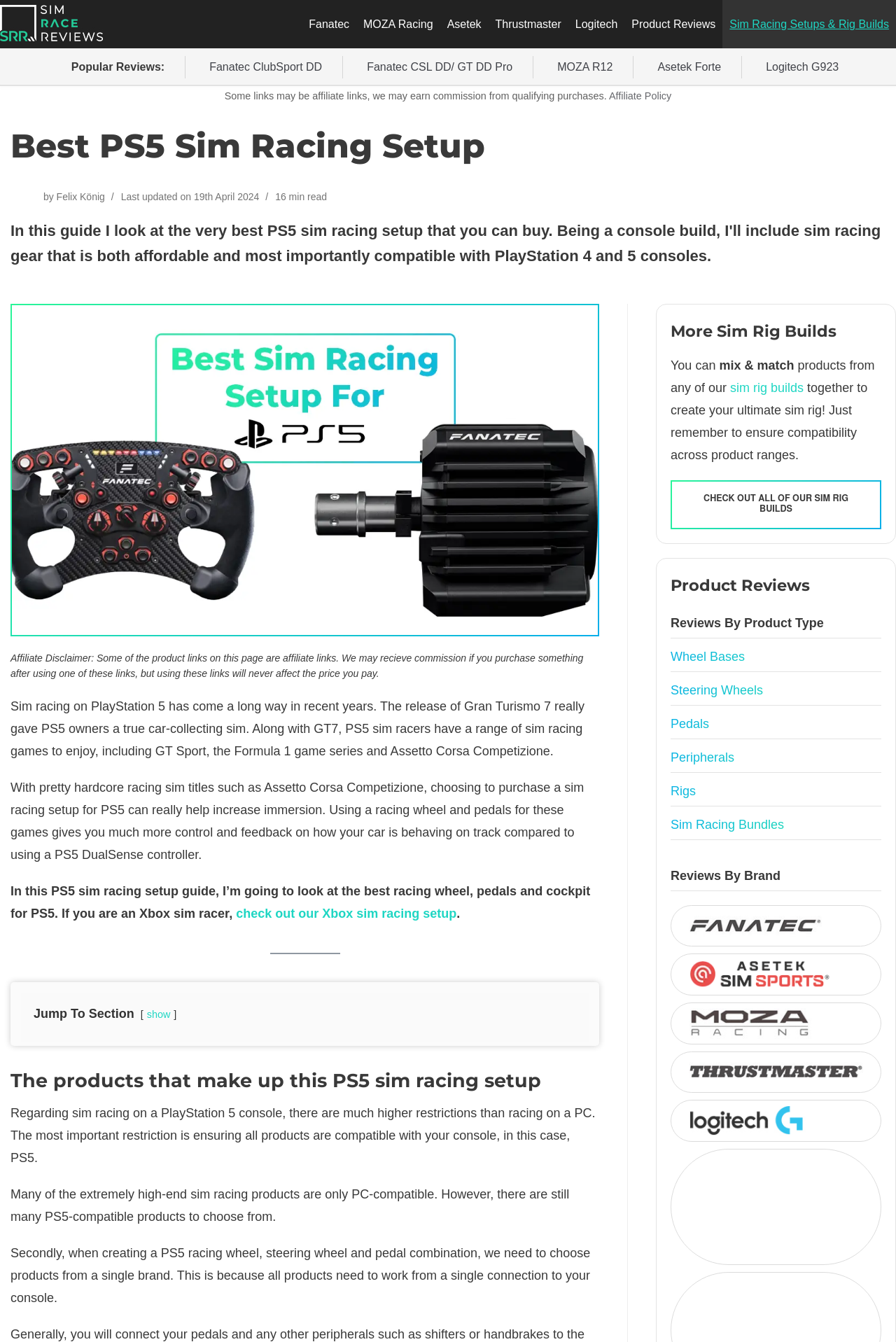Please examine the image and answer the question with a detailed explanation:
How many sim racing game series are mentioned?

The webpage mentions four sim racing game series: Gran Turismo, Formula 1, GT Sport, and Assetto Corsa Competizione.